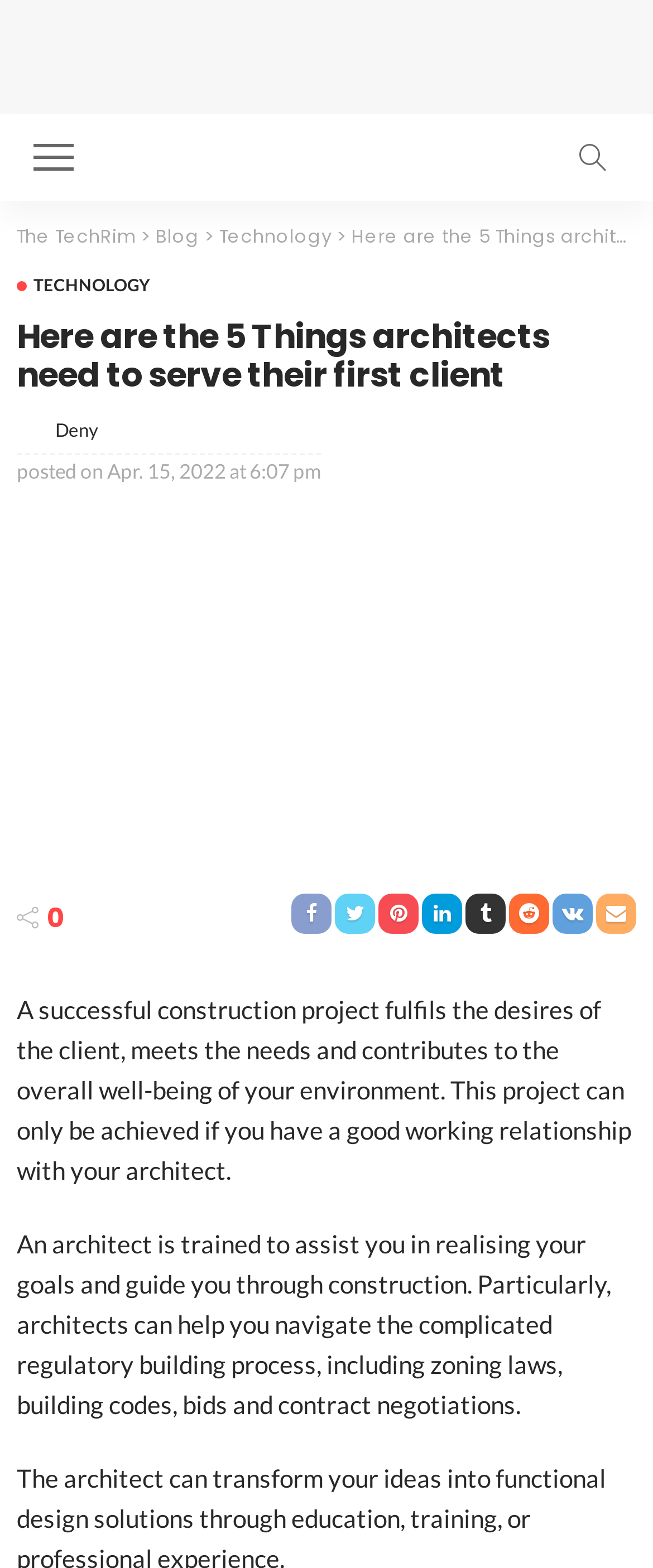Using a single word or phrase, answer the following question: 
What is the name of the website?

The TechRim